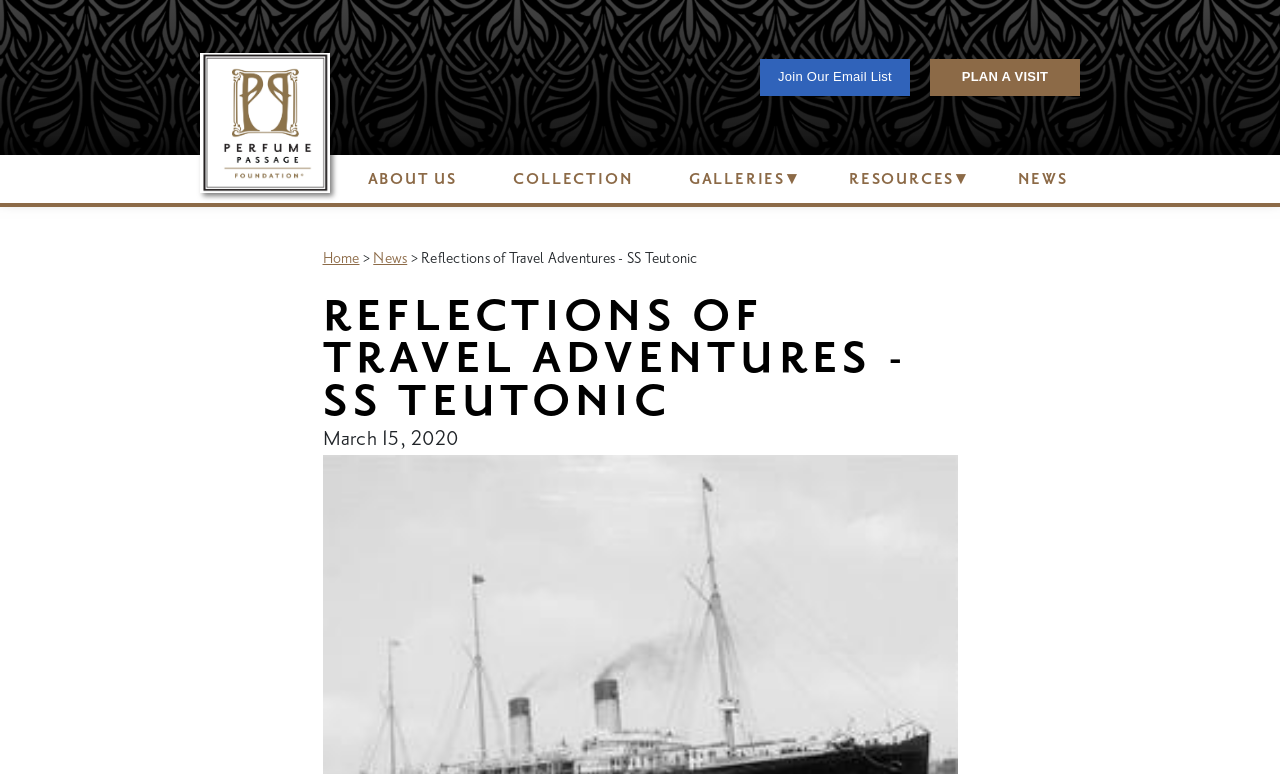What is the first link in the main navigation?
Using the image provided, answer with just one word or phrase.

Perfume Passage Foundation